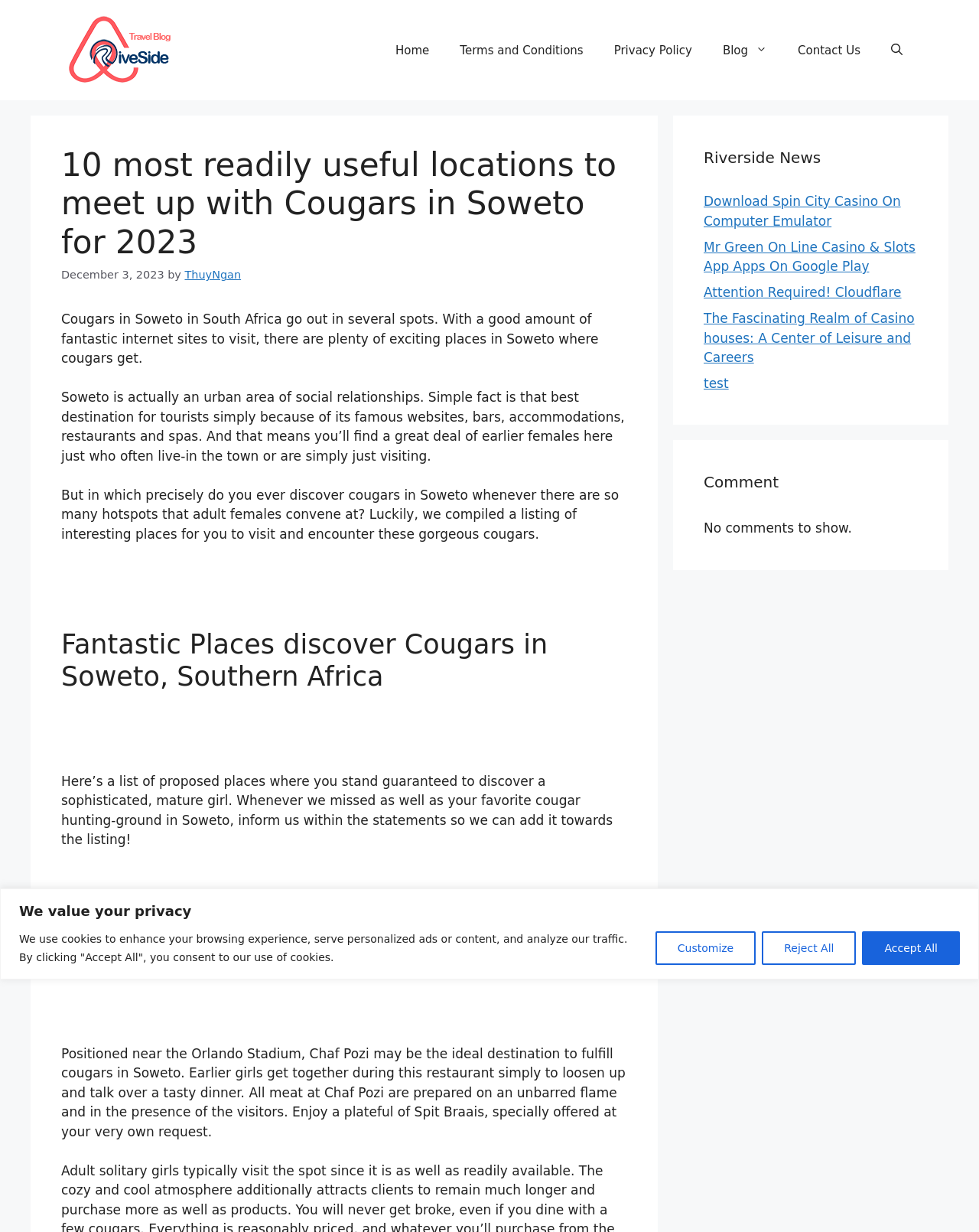Please provide a comprehensive answer to the question below using the information from the image: What is the name of the author of the article?

The webpage credits the author of the article as ThuyNgan, which is mentioned in the byline section of the article.